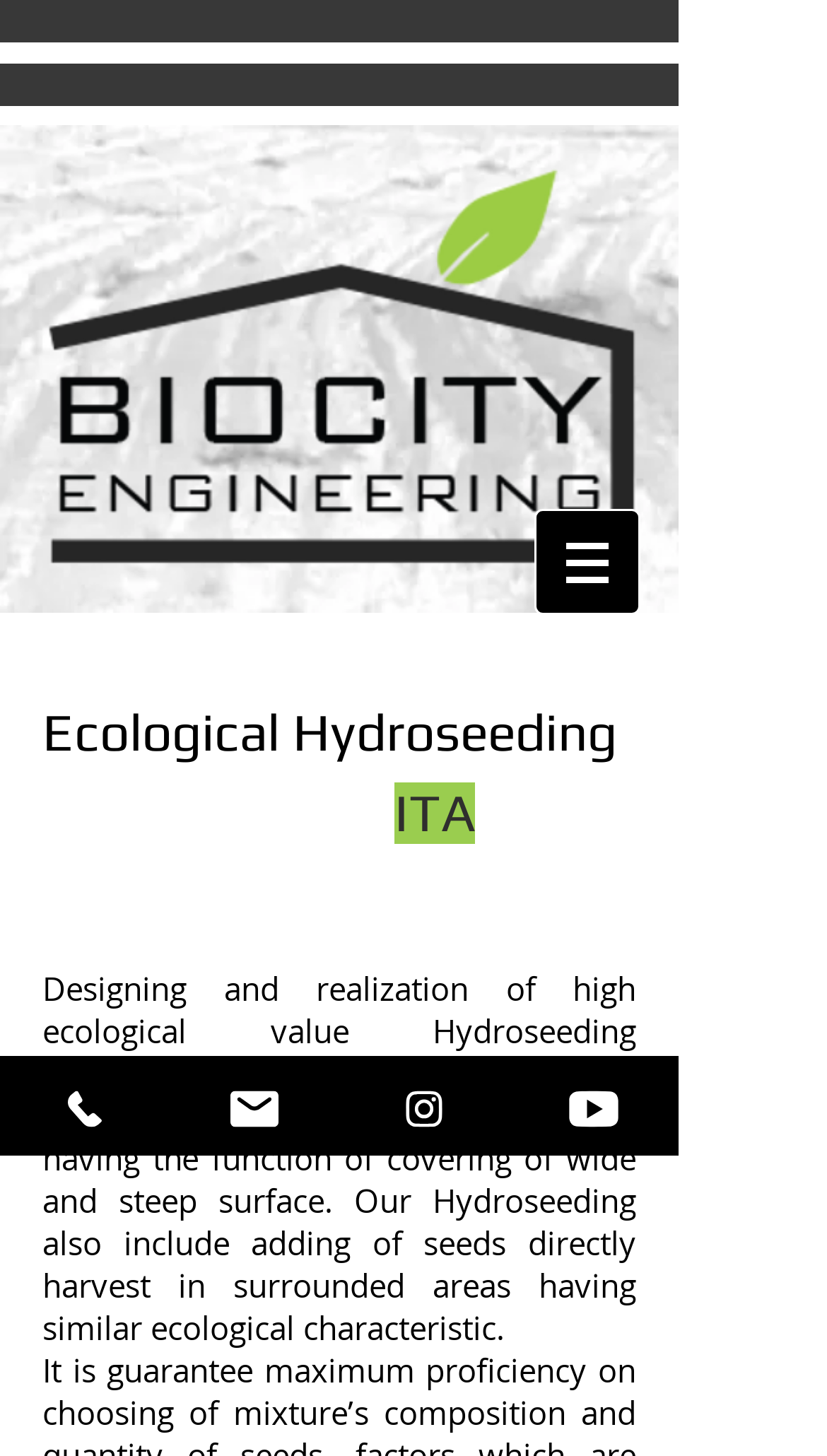Using the provided element description: "Reject All", identify the bounding box coordinates. The coordinates should be four floats between 0 and 1 in the order [left, top, right, bottom].

None